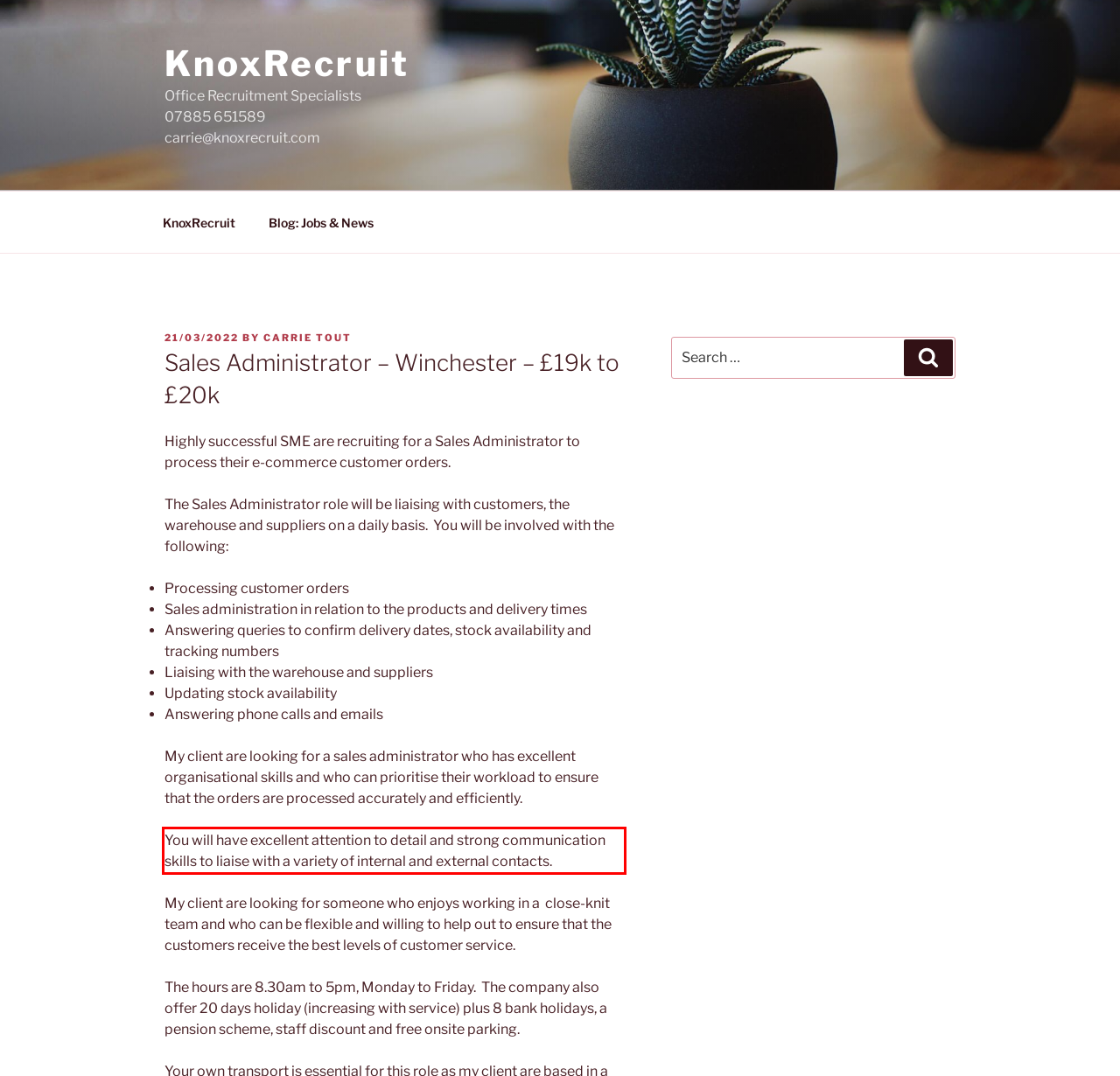Please look at the webpage screenshot and extract the text enclosed by the red bounding box.

You will have excellent attention to detail and strong communication skills to liaise with a variety of internal and external contacts.